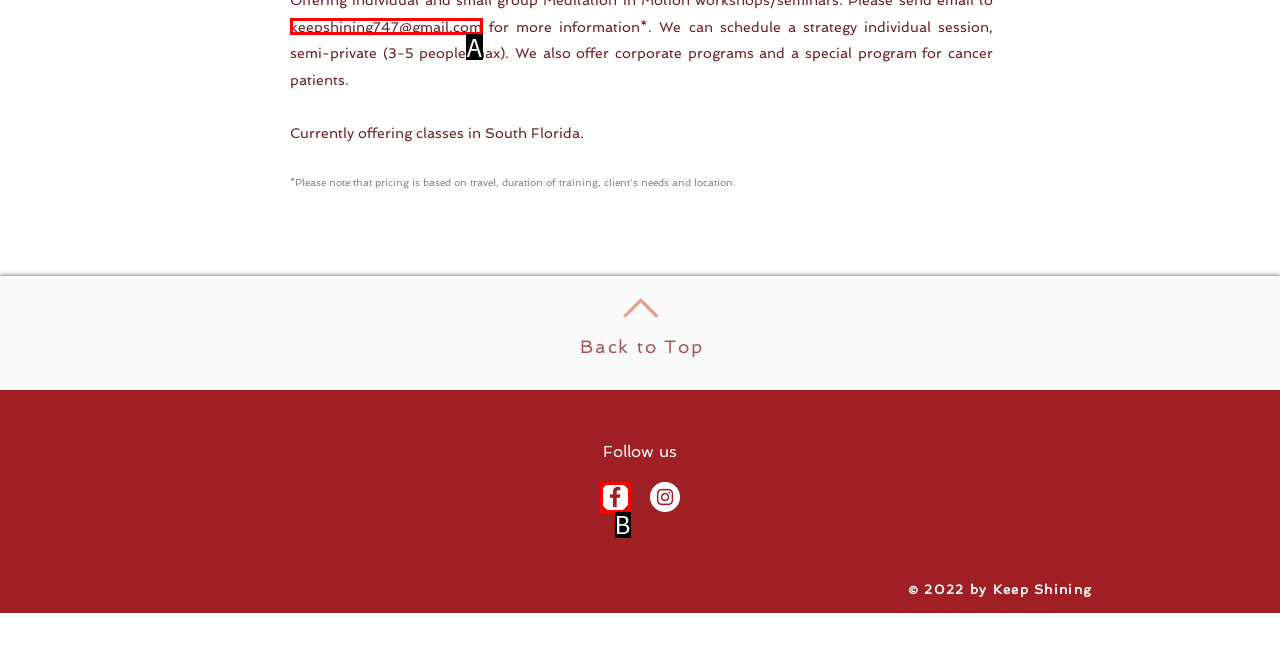Based on the element description: About ICS, choose the best matching option. Provide the letter of the option directly.

None